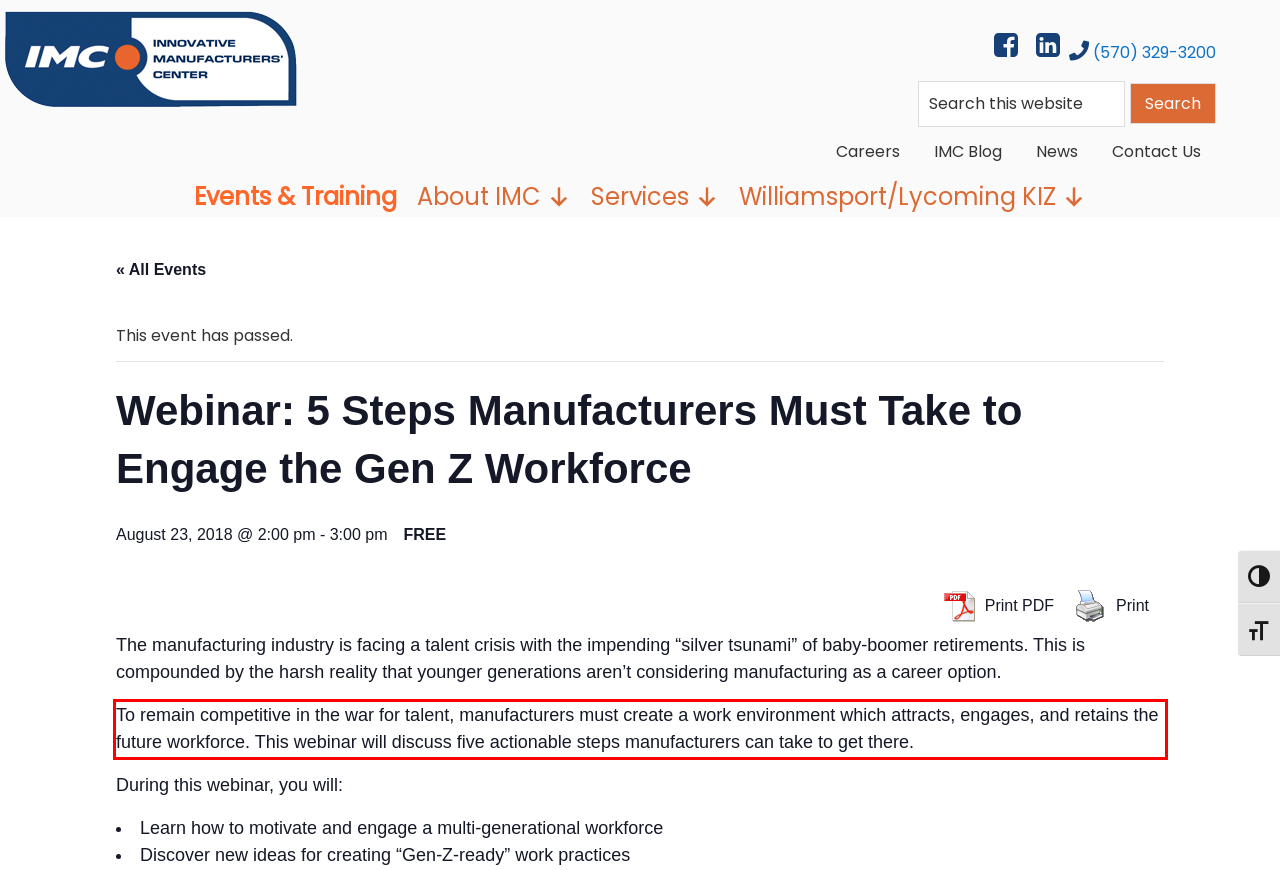You are looking at a screenshot of a webpage with a red rectangle bounding box. Use OCR to identify and extract the text content found inside this red bounding box.

To remain competitive in the war for talent, manufacturers must create a work environment which attracts, engages, and retains the future workforce. This webinar will discuss five actionable steps manufacturers can take to get there.